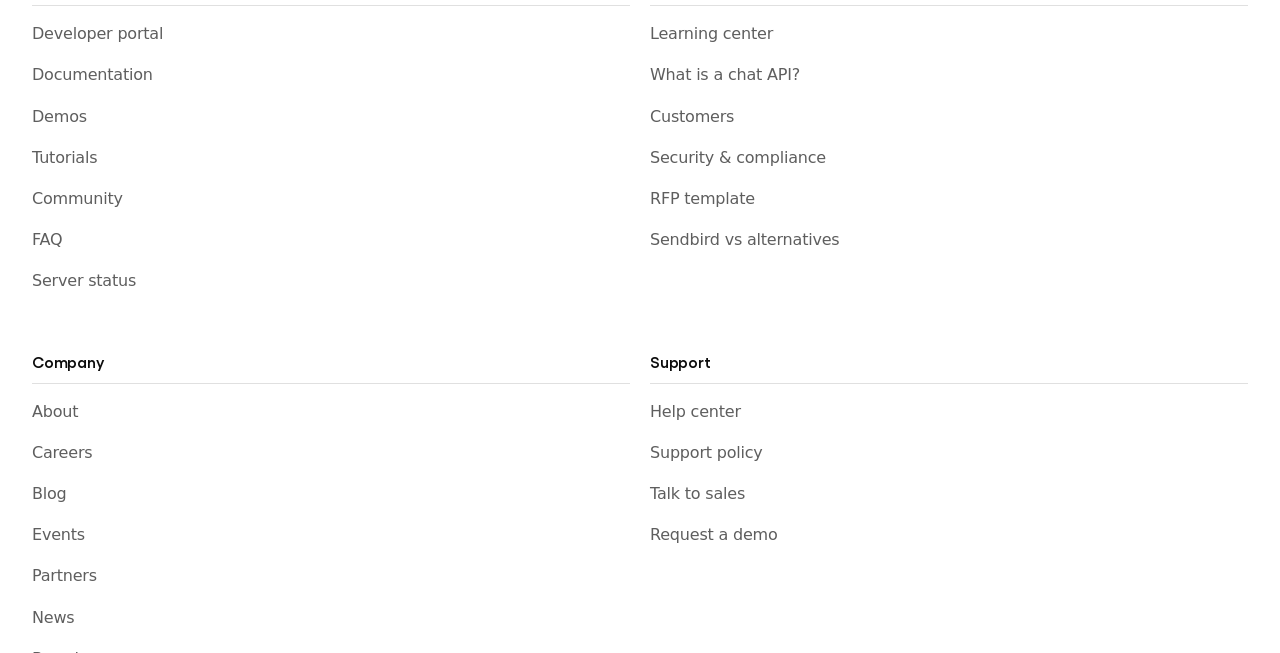Please give a one-word or short phrase response to the following question: 
What is the first link on the left side of the webpage?

Developer portal